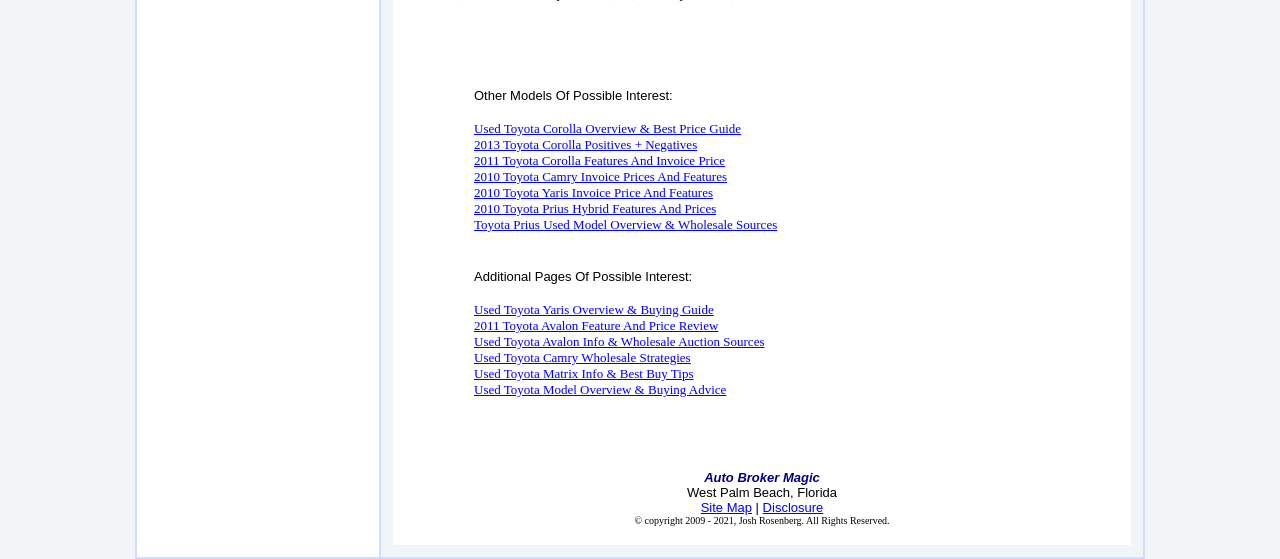Locate the bounding box coordinates of the item that should be clicked to fulfill the instruction: "Click on 'Used Toyota Corolla Overview & Best Price Guide'".

[0.37, 0.216, 0.579, 0.243]